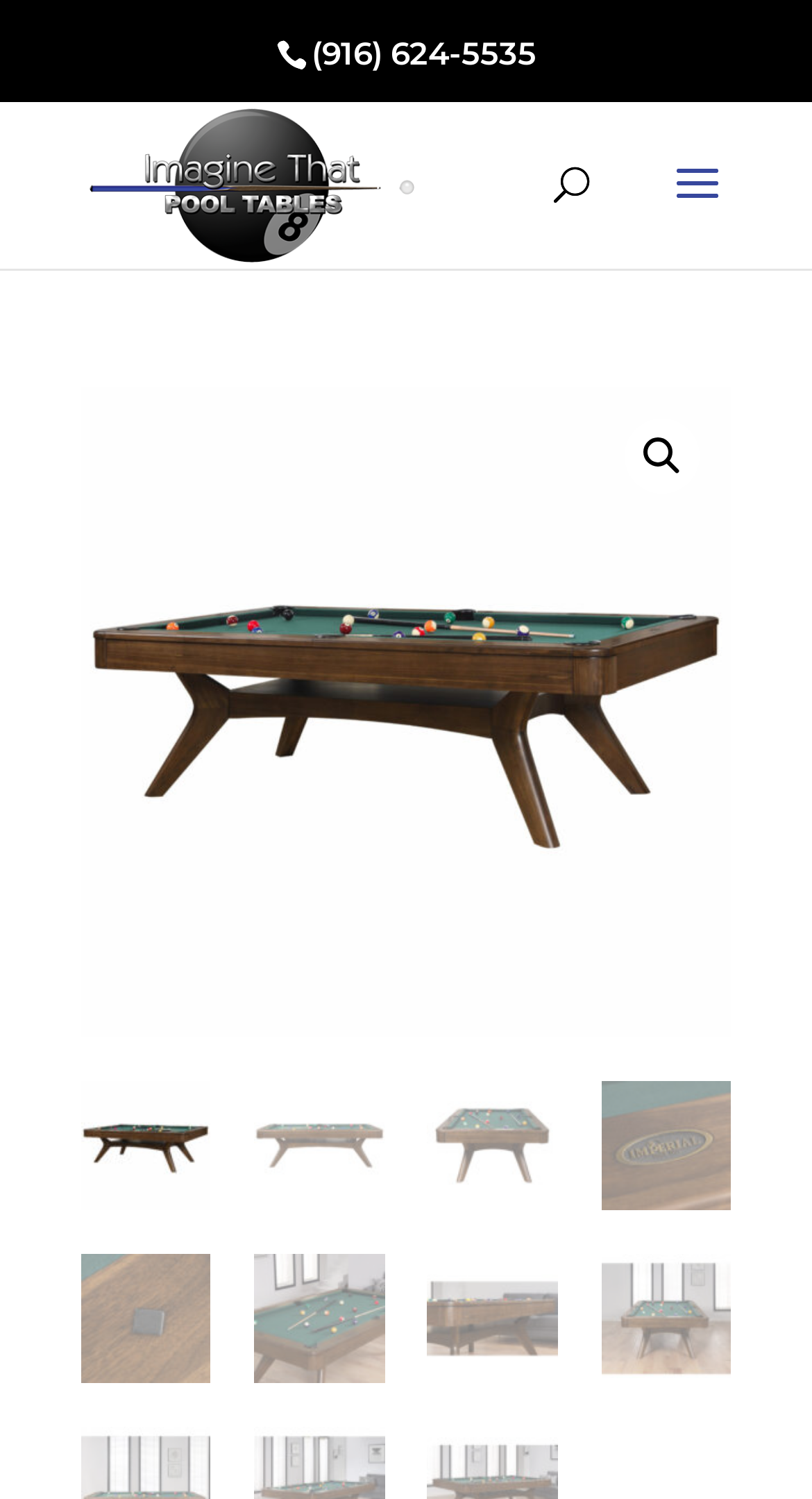Extract the bounding box coordinates for the described element: "🔍". The coordinates should be represented as four float numbers between 0 and 1: [left, top, right, bottom].

[0.769, 0.279, 0.862, 0.329]